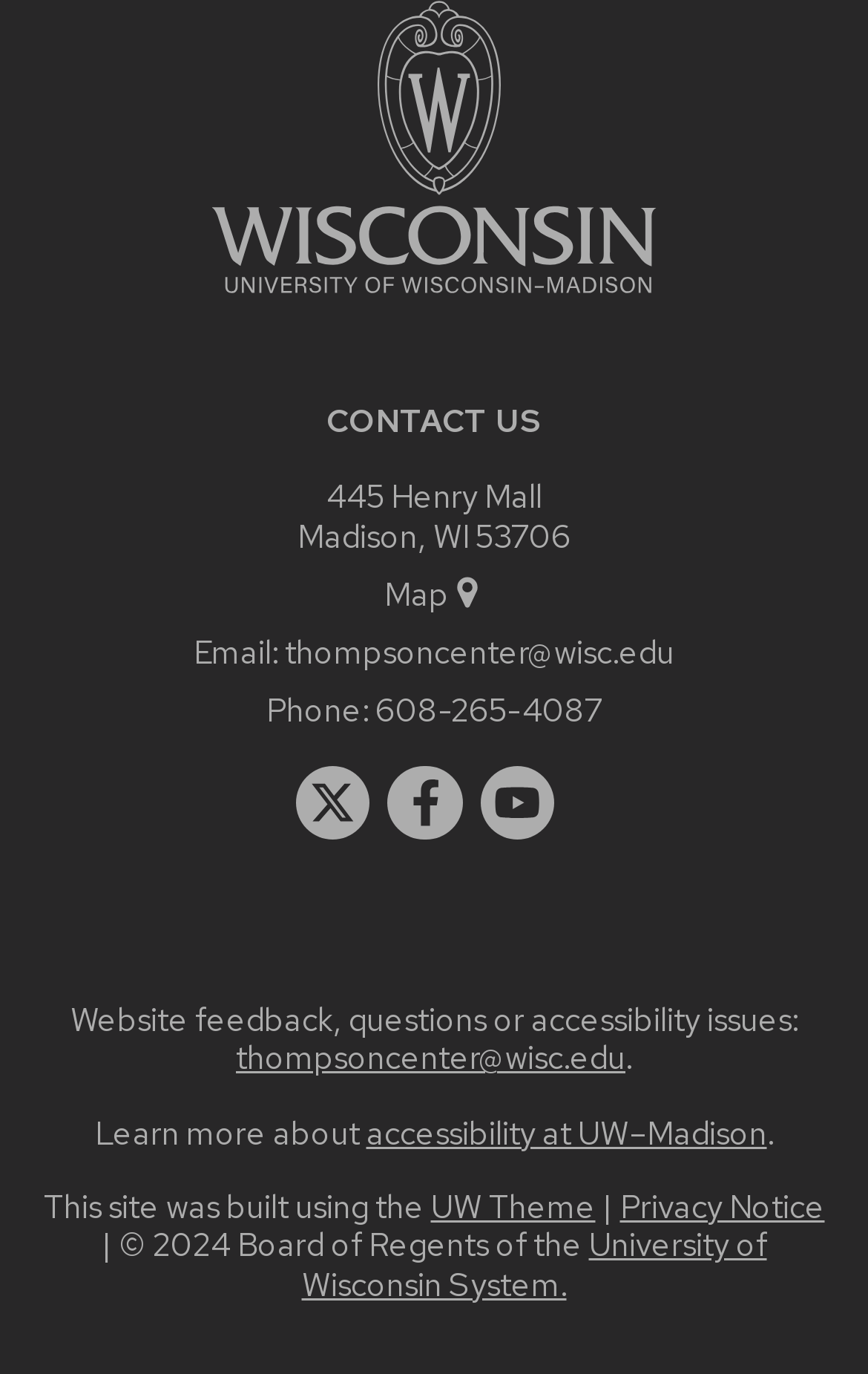Utilize the information from the image to answer the question in detail:
What social media platforms does the Thompson Center have?

I found the social media platforms by looking at the link elements with IDs 341, 342, and 343, which contain the text 'twitter', 'facebook', and 'youtube', respectively.